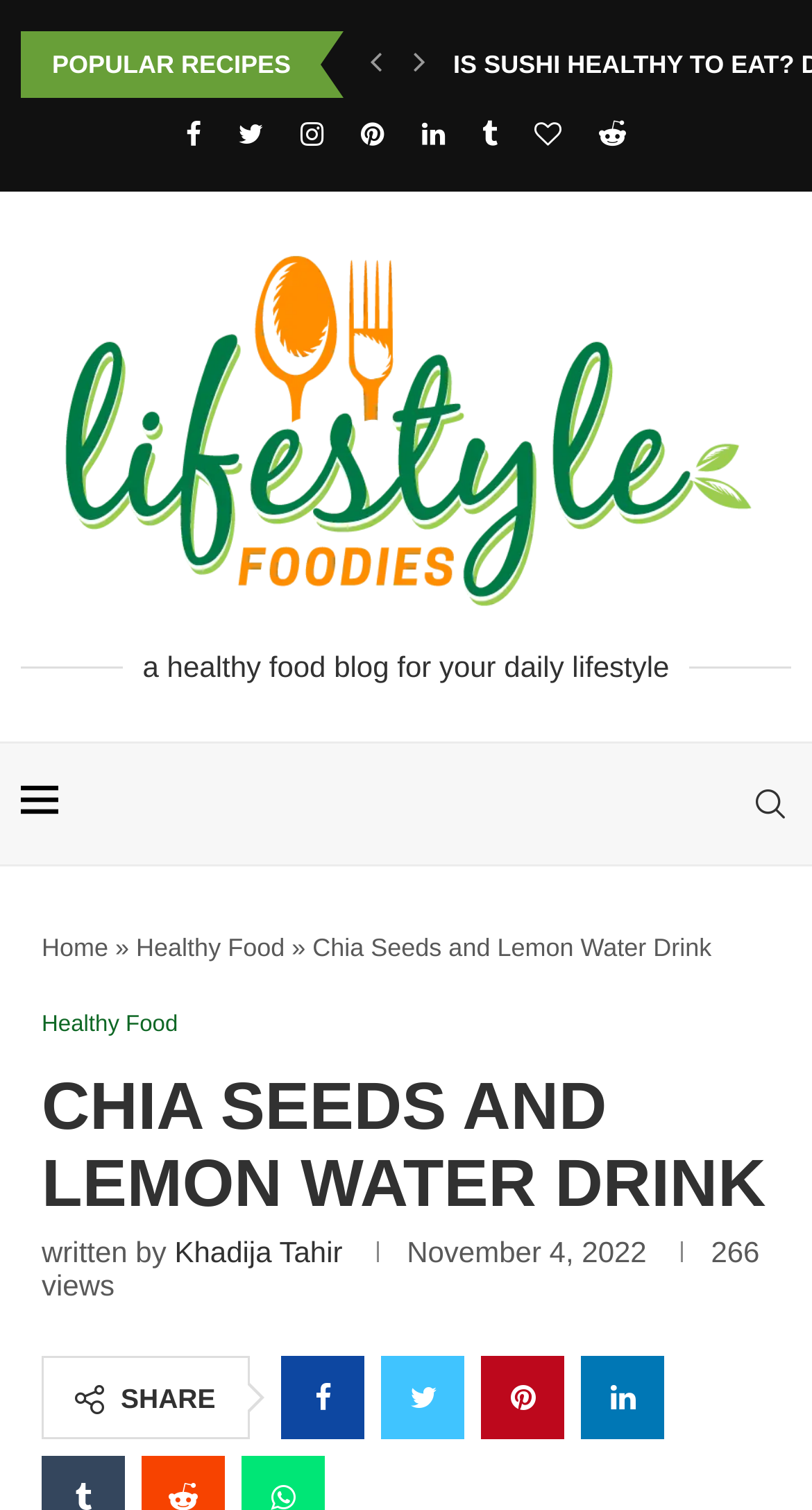Create a detailed narrative describing the layout and content of the webpage.

This webpage is about a healthy food blog, specifically featuring an article about a Chia Seeds and Lemon Water Drink. At the top, there is a navigation section with links to popular recipes, previous and next pages, and social media platforms such as Facebook, Twitter, Instagram, and more. 

Below the navigation section, there is a header with the blog's name, "Lifestyle Foodies", accompanied by an image. The header also includes a tagline, "a healthy food blog for your daily lifestyle". 

On the left side, there is a search bar and a table of contents with links to the home page, healthy food, and other categories. 

The main content of the webpage is an article about the Chia Seeds and Lemon Water Drink, with a heading that reads "CHIA SEEDS AND LEMON WATER DRINK". The article is written by Khadija Tahir and was published on November 4, 2022. It has received 266 views. 

At the bottom of the article, there are sharing options, allowing users to share the article on various social media platforms such as Facebook, Twitter, Pinterest, and LinkedIn.